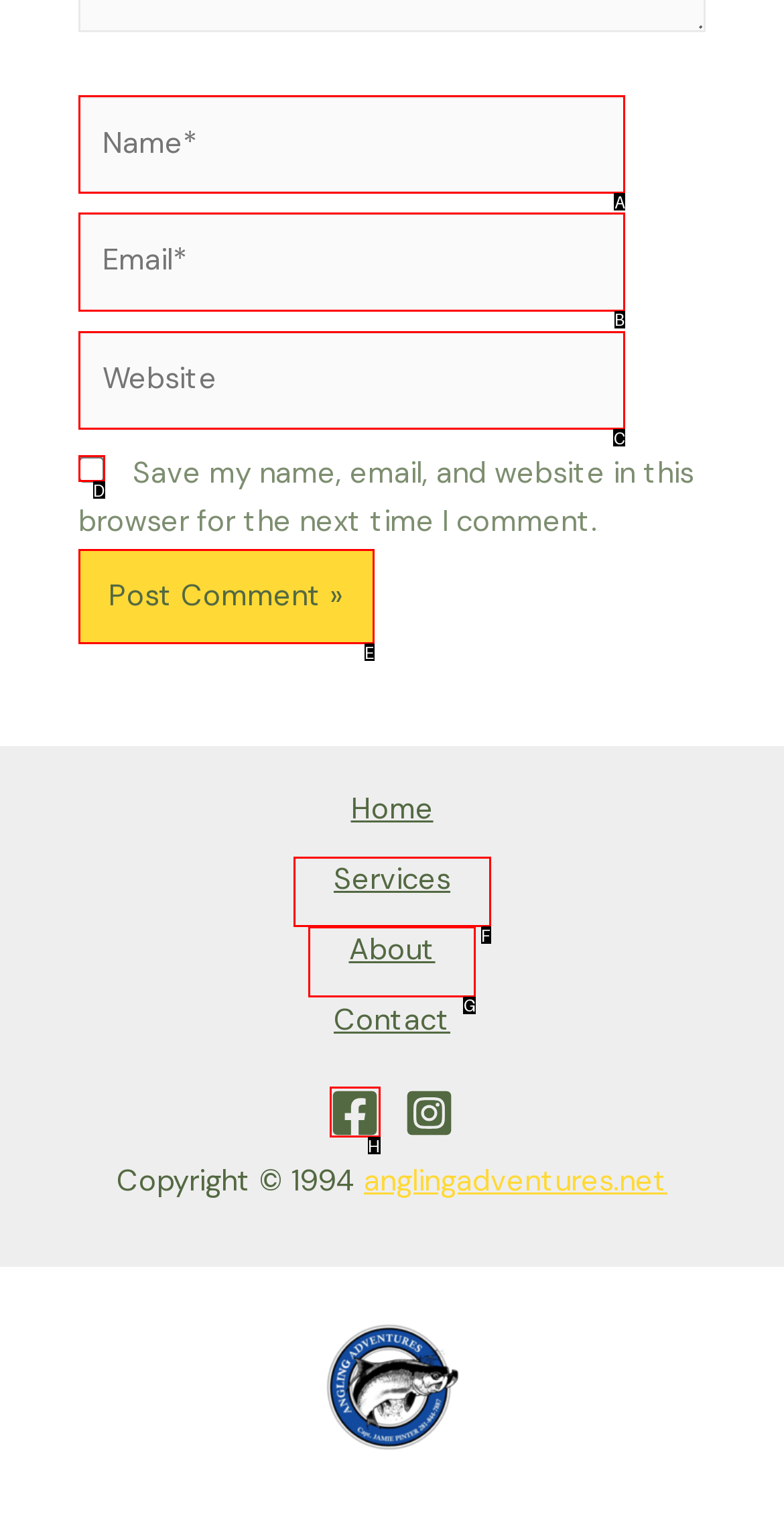Point out the correct UI element to click to carry out this instruction: Input your email
Answer with the letter of the chosen option from the provided choices directly.

B